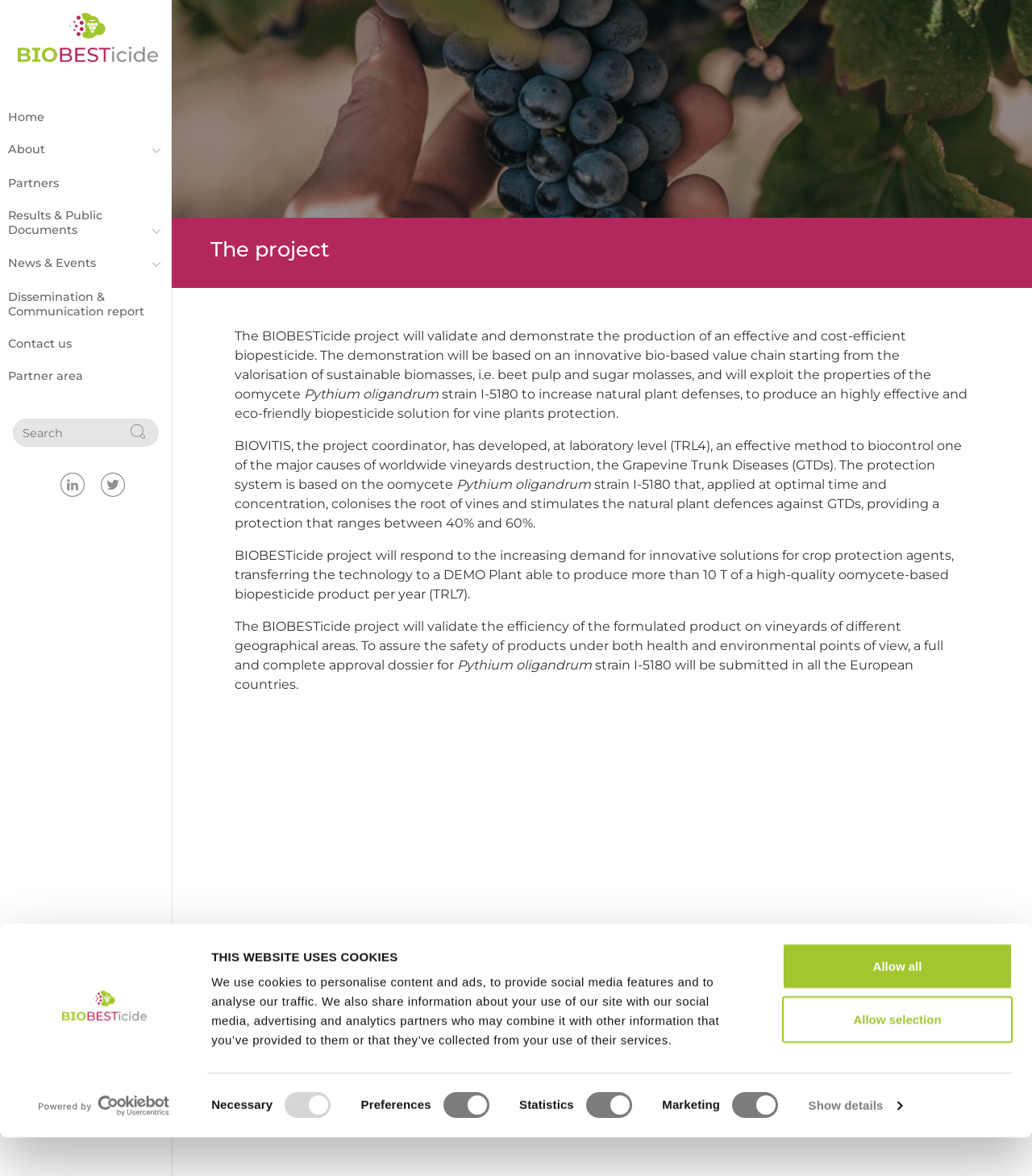What is the name of the oomycete strain?
Analyze the image and deliver a detailed answer to the question.

The webpage mentions that the protection system is based on the oomycete Pythium oligandrum strain I-5180, which is used to increase natural plant defenses and produce an eco-friendly biopesticide solution for vine plants protection.